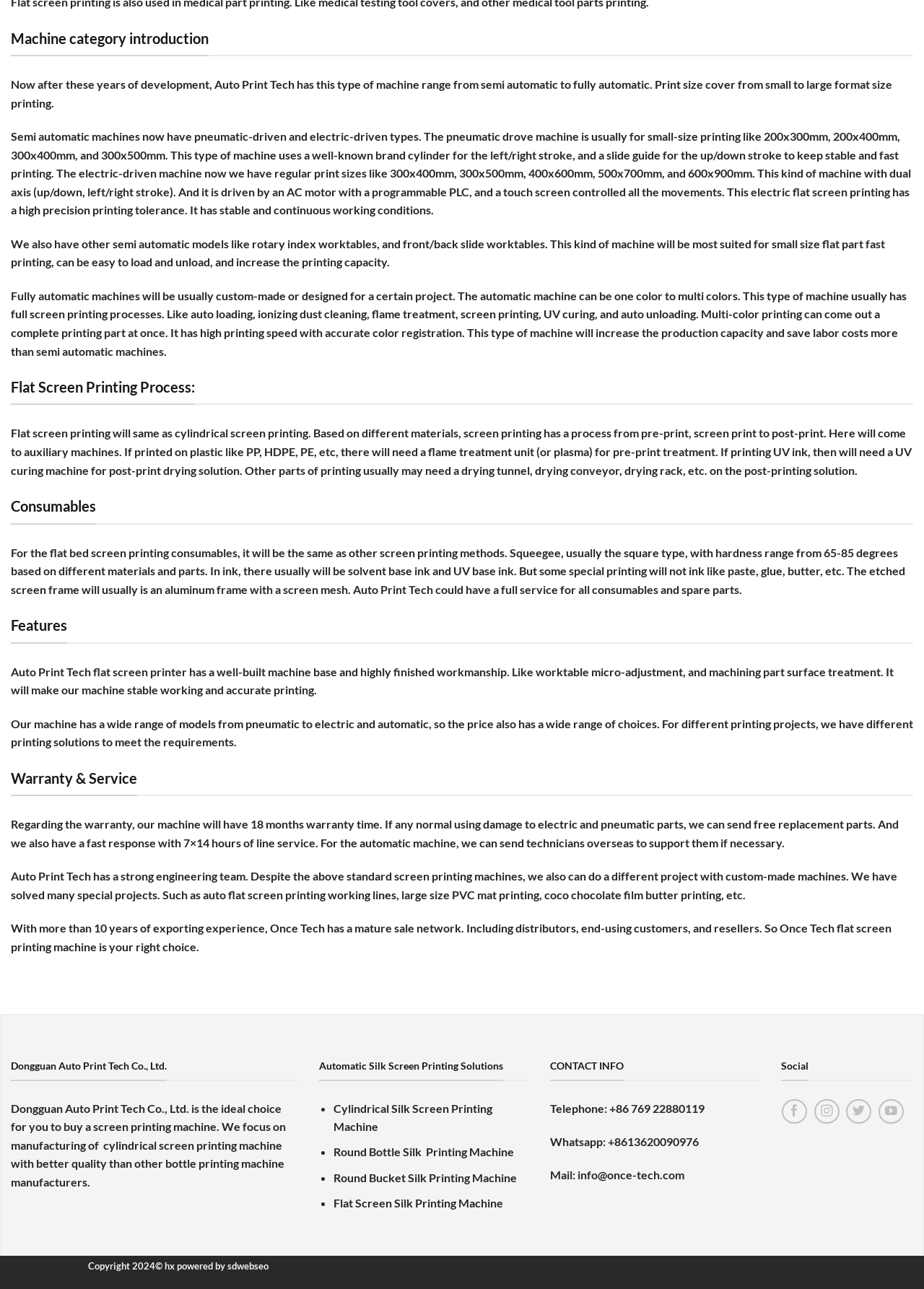Find the bounding box coordinates of the clickable area that will achieve the following instruction: "Click the link to learn about cylindrical silk screen printing machine".

[0.361, 0.854, 0.533, 0.879]